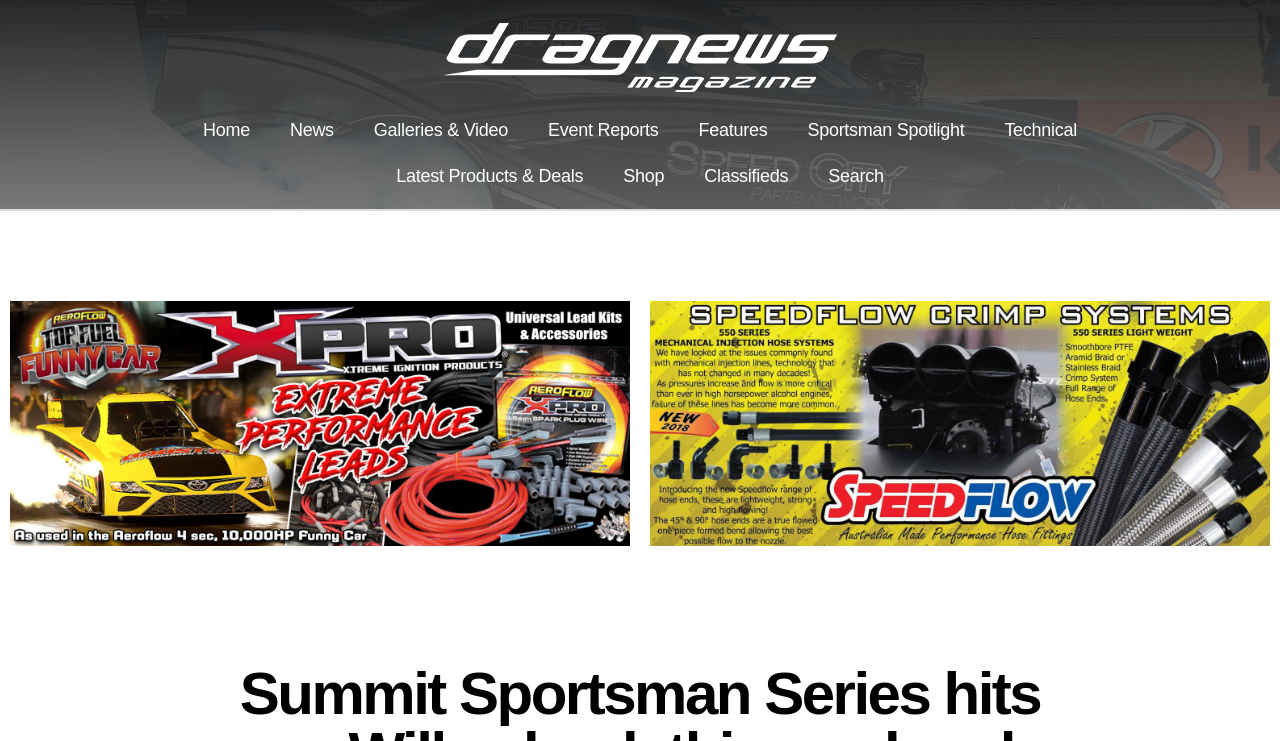Extract the main heading from the webpage content.

Summit Sportsman Series hits up Willowbank this weekend